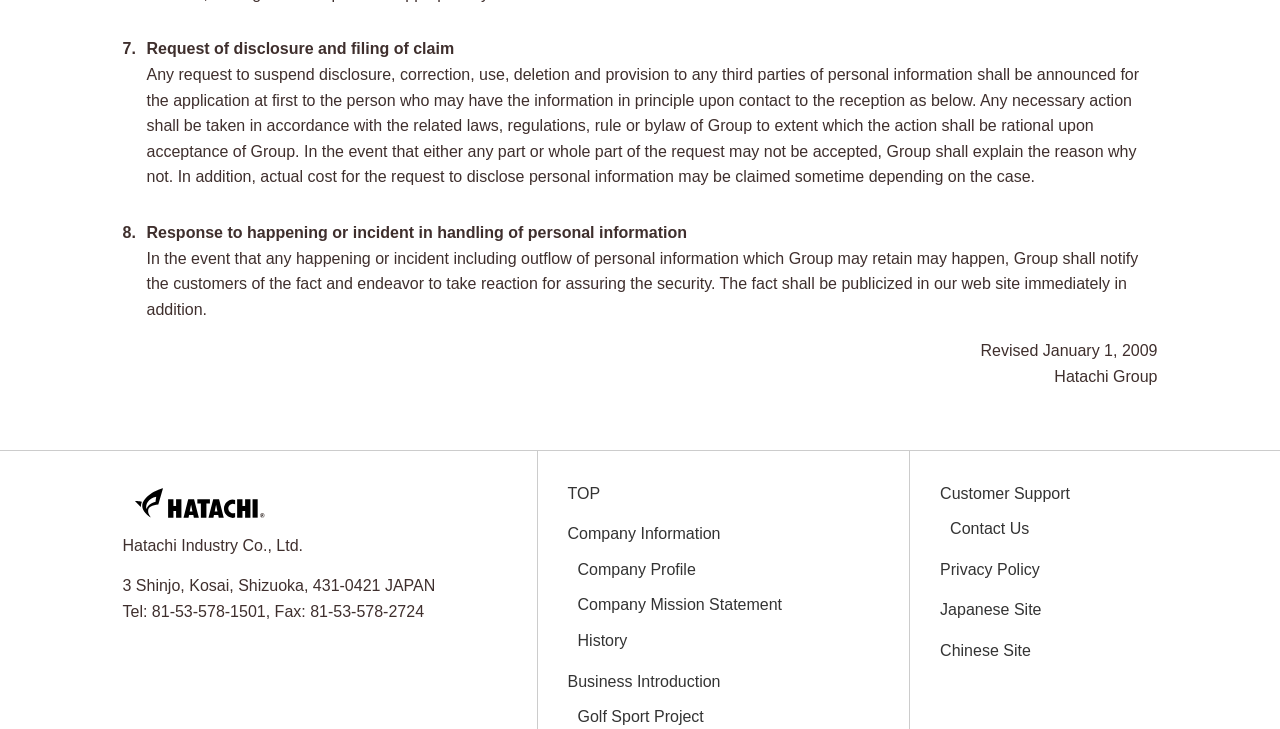Can you provide the bounding box coordinates for the element that should be clicked to implement the instruction: "click the SARAH DO link"?

None